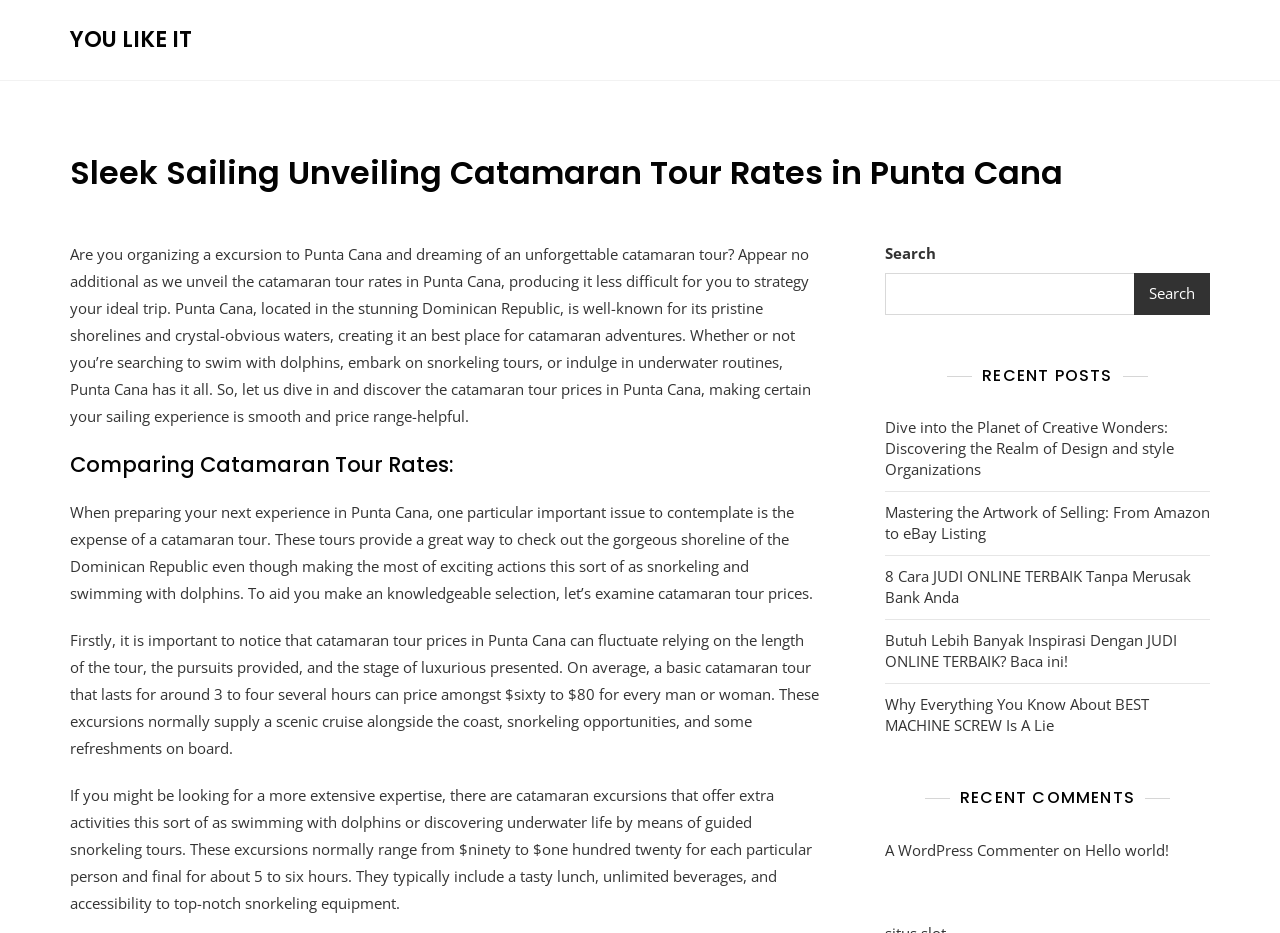How many hours does a catamaran tour with extra activities last?
Provide a detailed and extensive answer to the question.

The webpage states that catamaran tours that offer extra activities such as swimming with dolphins or guided snorkeling tours typically last for about 5 to 6 hours.